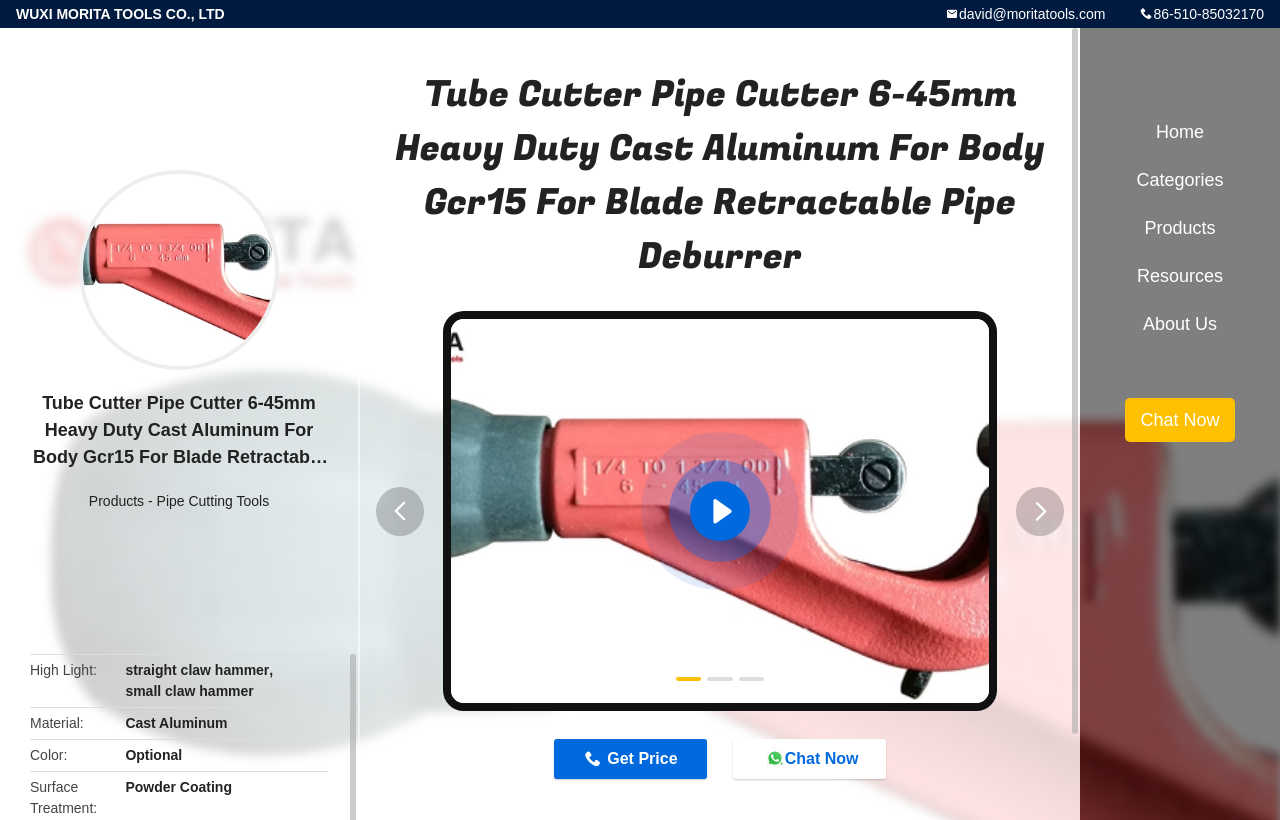How can I contact the supplier?
Based on the image, answer the question with a single word or brief phrase.

Email or Phone